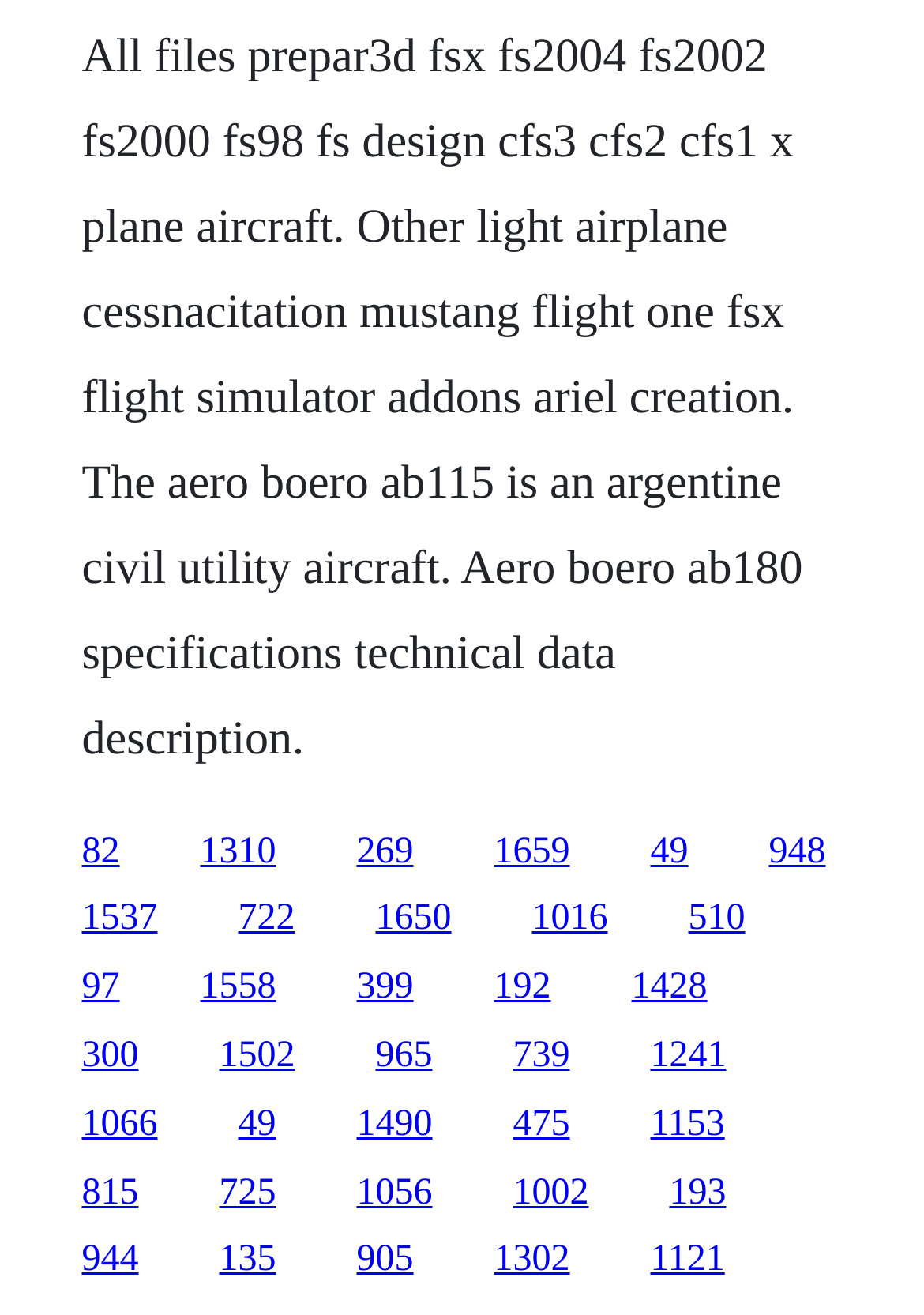Specify the bounding box coordinates of the element's area that should be clicked to execute the given instruction: "access the fifteenth link". The coordinates should be four float numbers between 0 and 1, i.e., [left, top, right, bottom].

[0.217, 0.684, 0.299, 0.714]